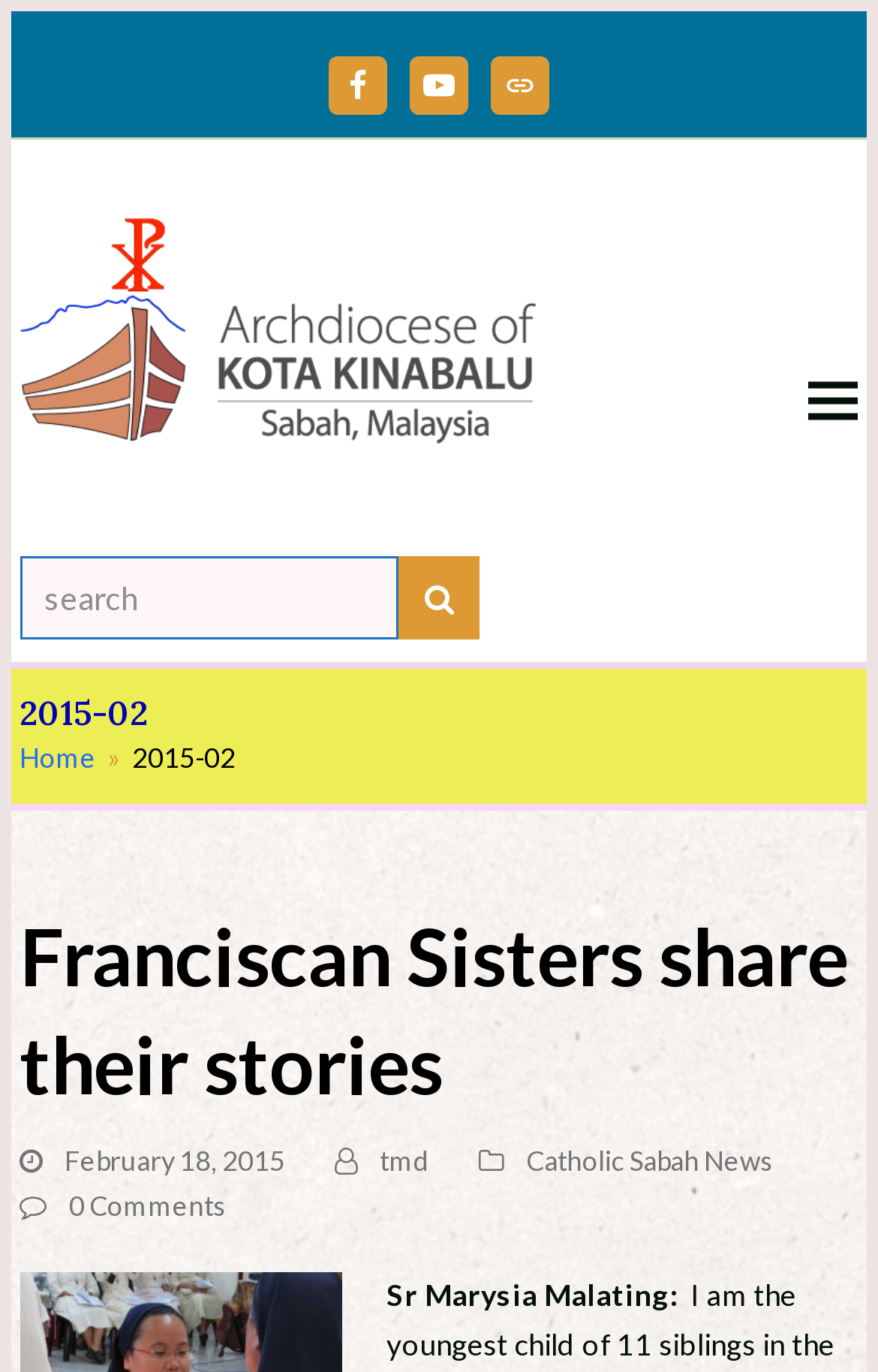How many comments does the article have? Observe the screenshot and provide a one-word or short phrase answer.

0